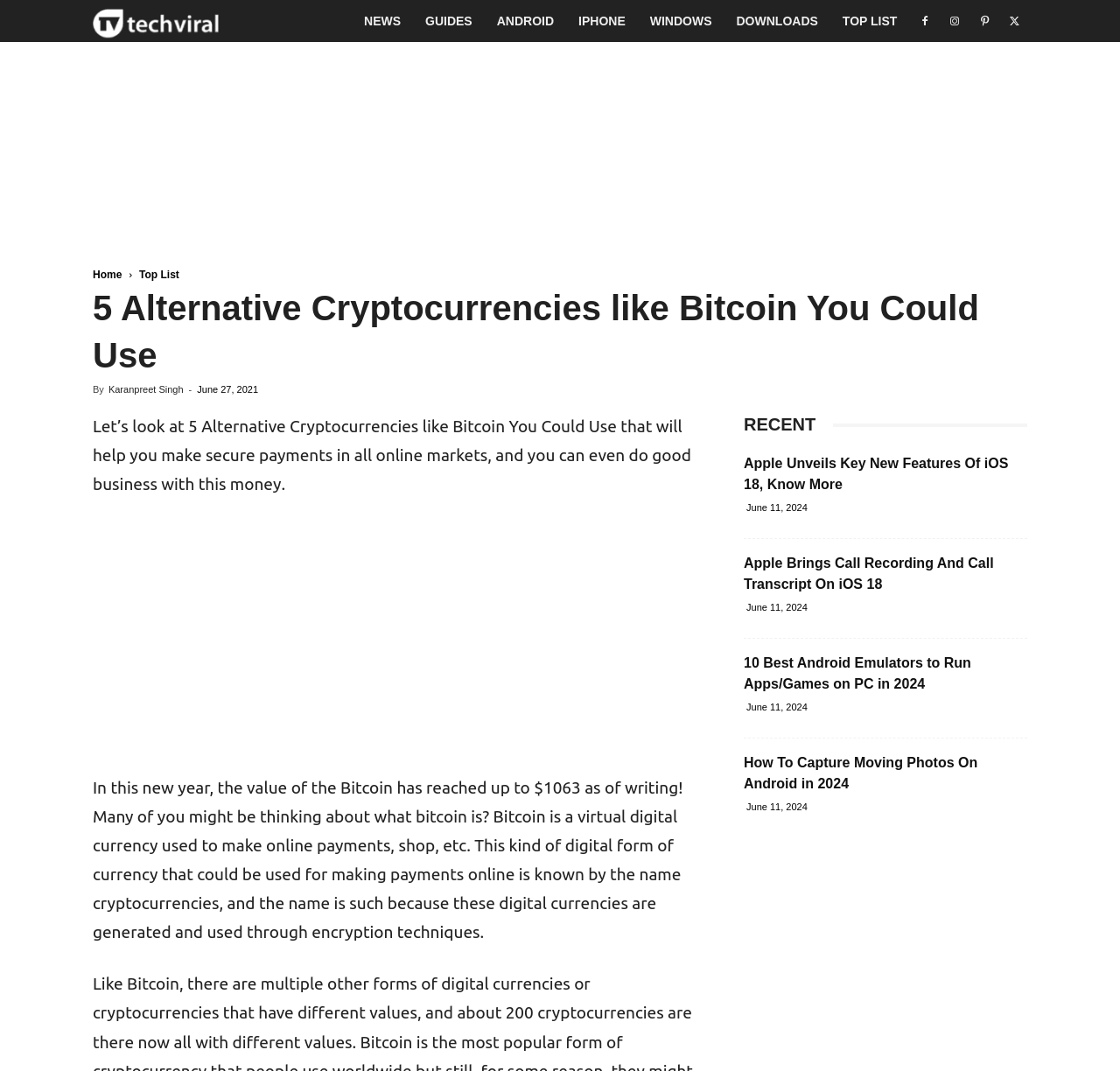Can you determine the bounding box coordinates of the area that needs to be clicked to fulfill the following instruction: "Click on the link to read about 5 Alternative Cryptocurrencies like Bitcoin"?

[0.083, 0.266, 0.917, 0.354]